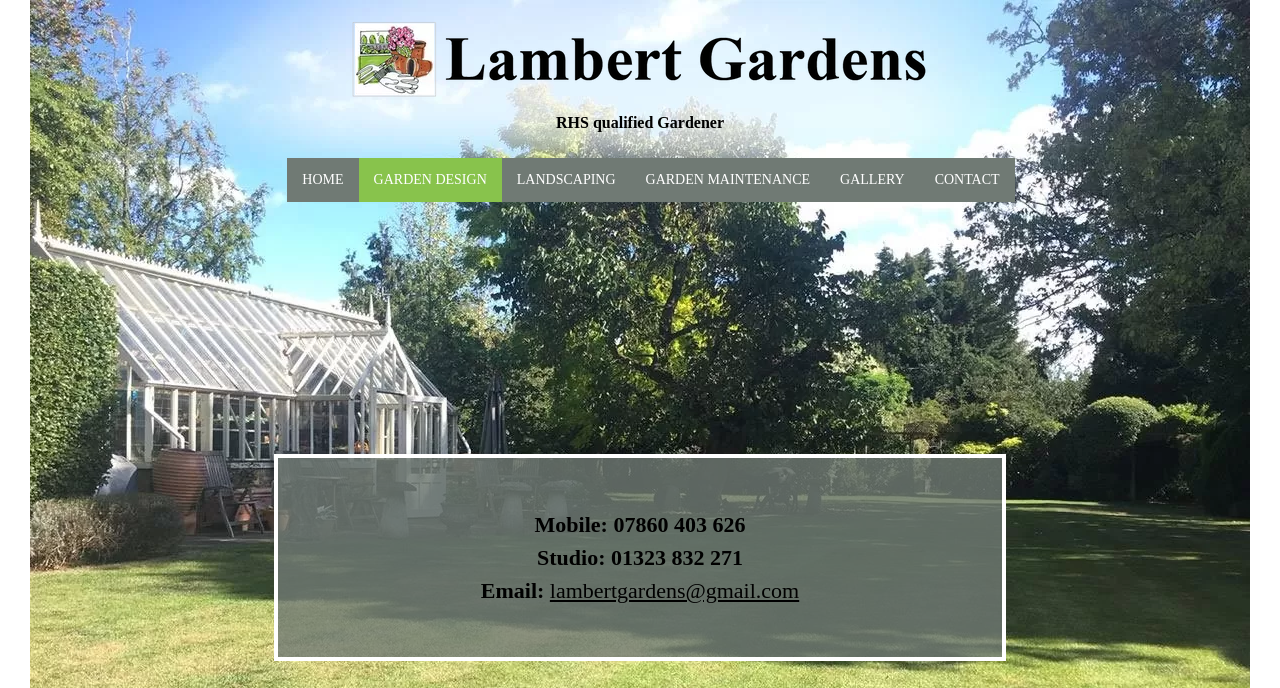Generate a comprehensive description of the webpage.

The webpage is about Lambert Gardens, a gardening service based in South London. At the top of the page, there is a logo image and a link with no text. Below the logo, there is a heading that reads "Designer gardens for homes across South London". 

On the top-left side of the page, there is a navigation menu with six links: "HOME", "GARDEN DESIGN", "LANDSCAPING", "GARDEN MAINTENANCE", "GALLERY", and "CONTACT". These links are aligned horizontally and are positioned near the top of the page.

In the middle of the page, there is a brief description of the service, which mentions that the gardener is RHS qualified. 

At the bottom of the page, there is a section with contact information. This section includes three pieces of information: a mobile phone number, a studio phone number, and an email address. Each piece of information is preceded by a label, such as "Mobile:" or "Email:". The contact information is positioned near the bottom of the page and is aligned to the left.